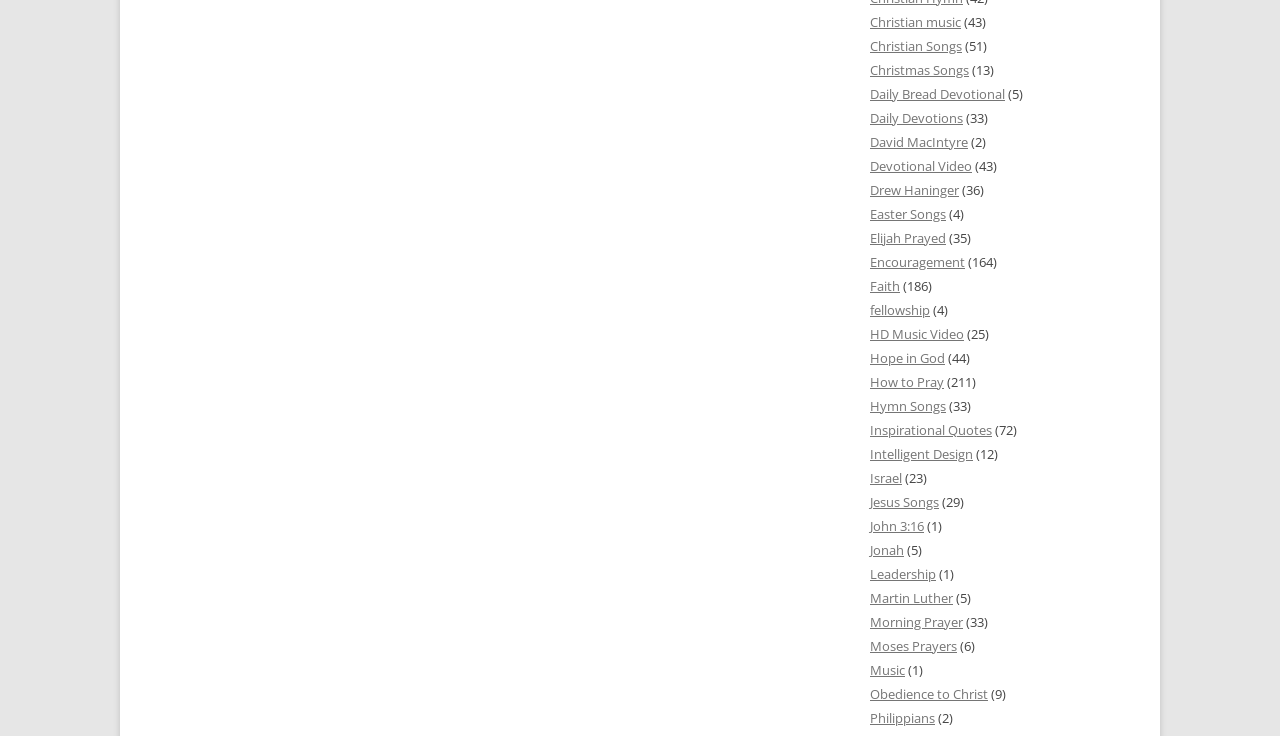Find and specify the bounding box coordinates that correspond to the clickable region for the instruction: "Read about Faith".

[0.68, 0.376, 0.703, 0.4]